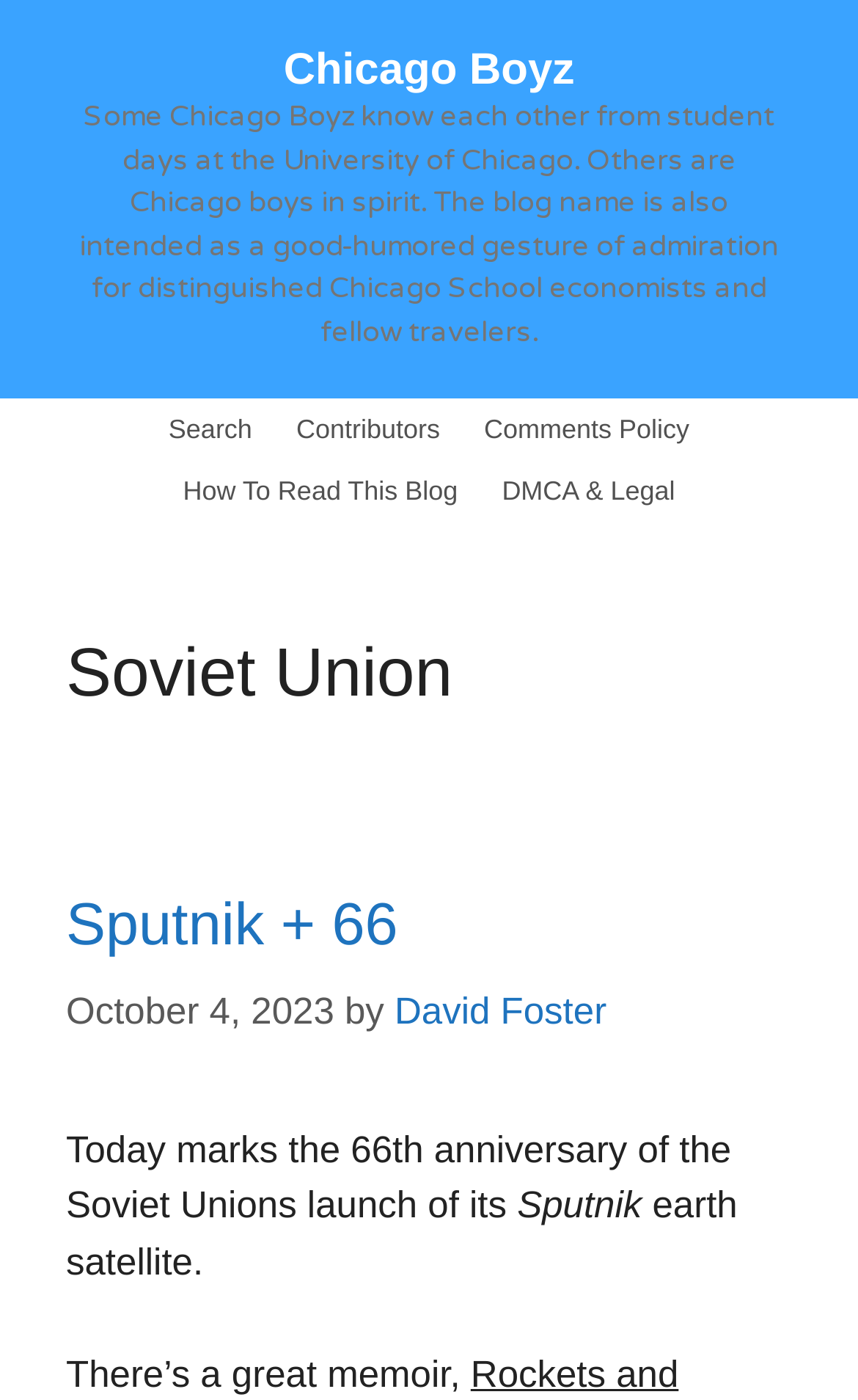Identify the bounding box coordinates of the region I need to click to complete this instruction: "click the 'Chicago Boyz' link".

[0.33, 0.033, 0.67, 0.068]